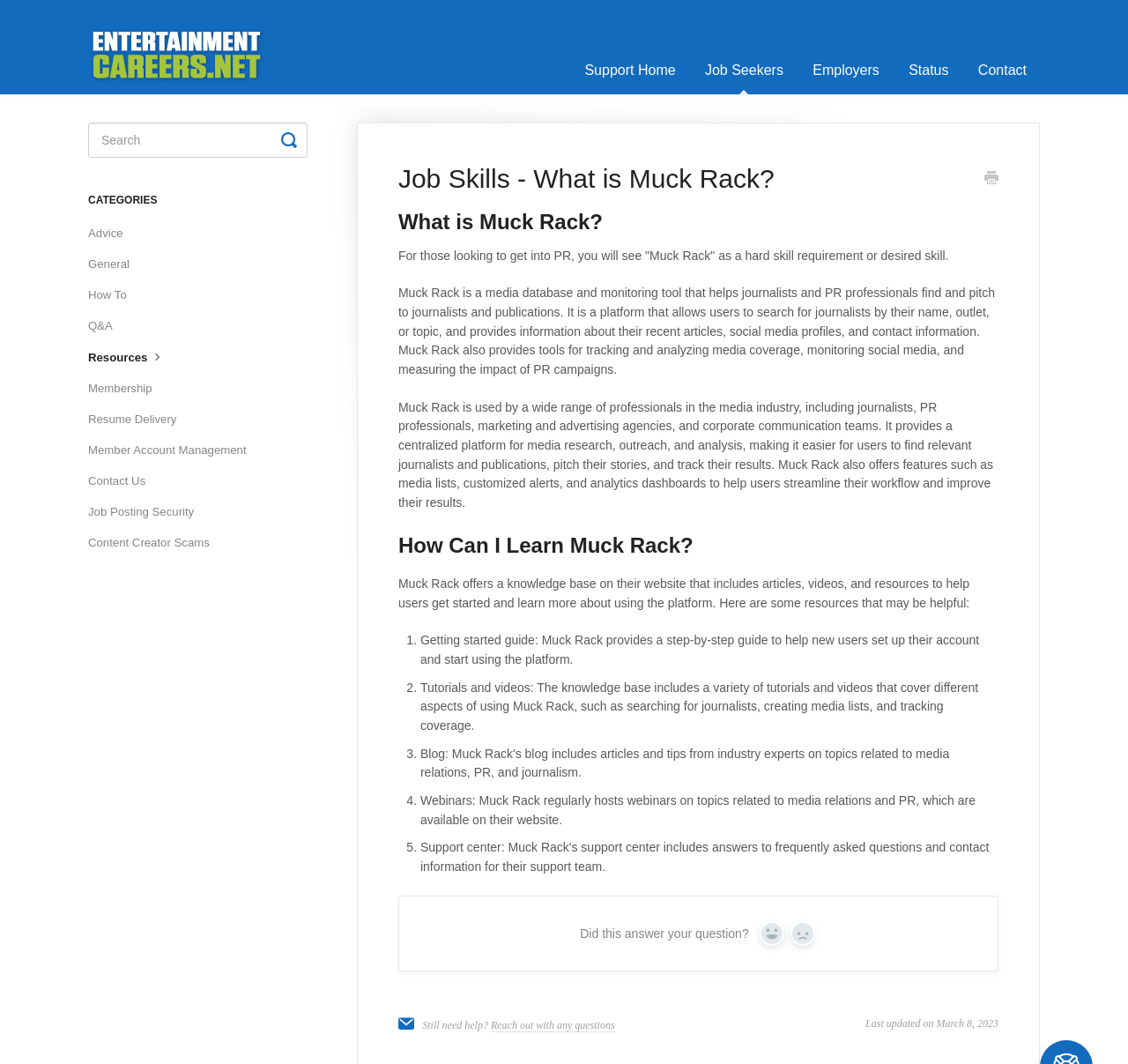Identify the bounding box coordinates for the UI element described as: "Reach out with any questions".

[0.435, 0.958, 0.545, 0.97]